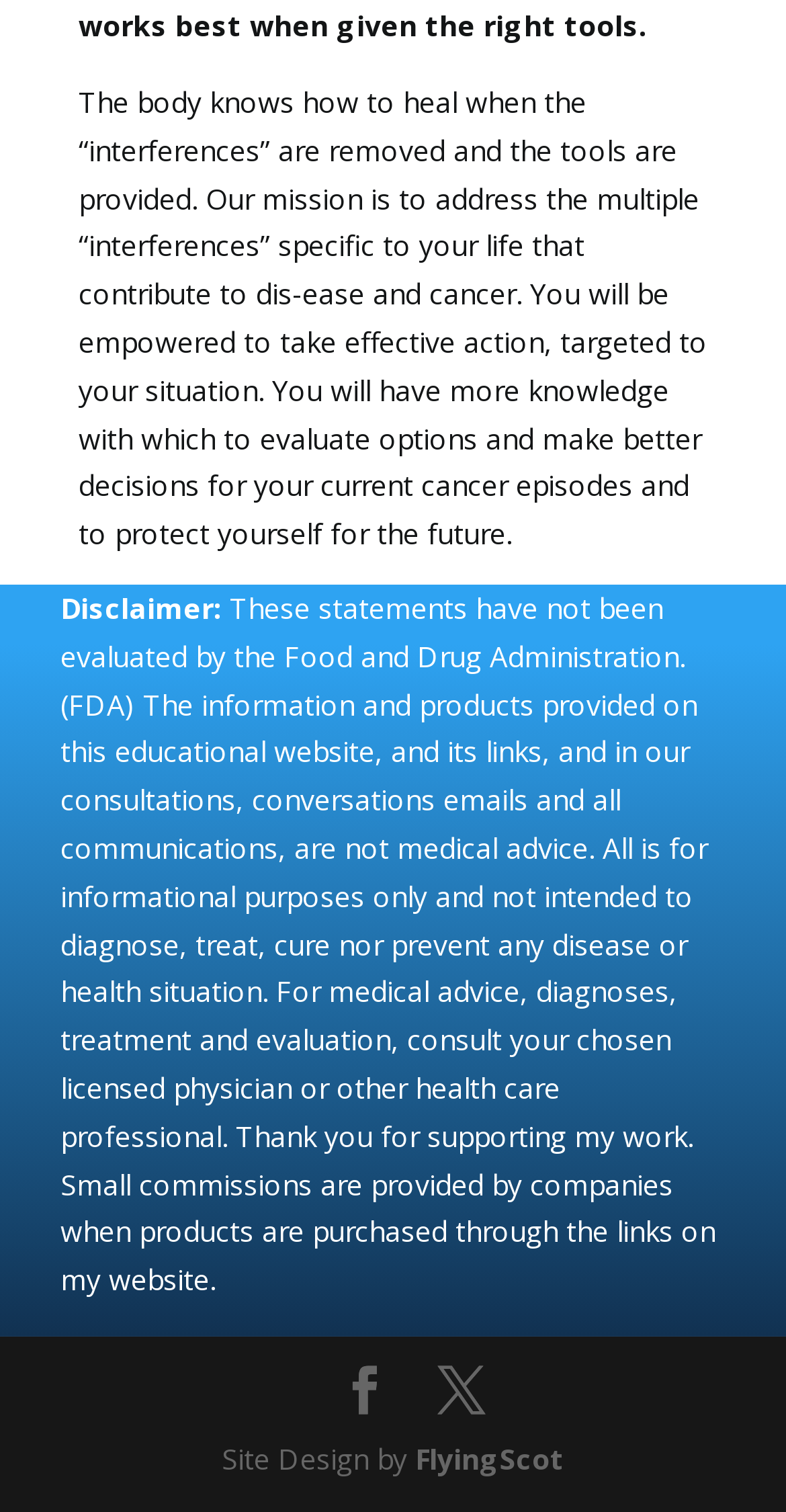What is the role of the links at the bottom of the page?
Make sure to answer the question with a detailed and comprehensive explanation.

The links at the bottom of the page, represented by the icons '' and '', are likely social media links. Although the exact platforms are not specified, the icons suggest that they may be links to the website's social media profiles or ways to share the website's content on social media.